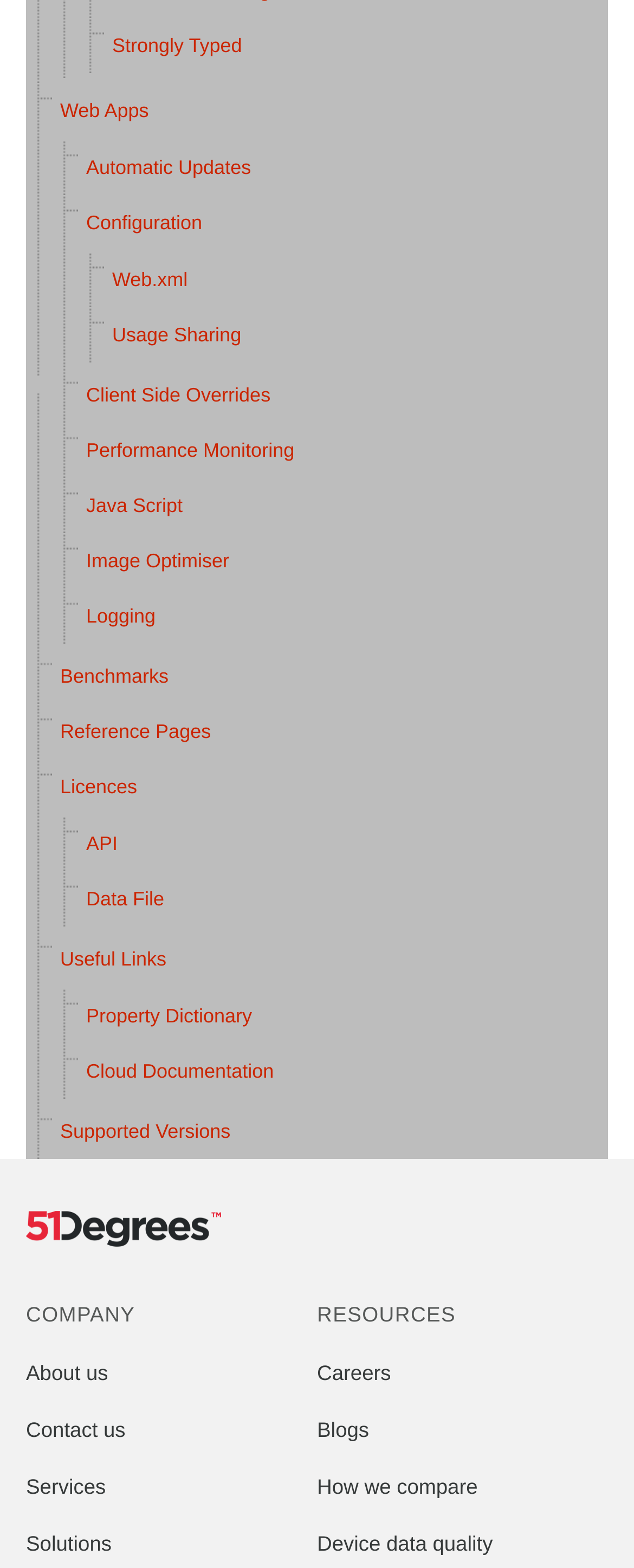Find the bounding box coordinates of the clickable region needed to perform the following instruction: "View Benchmarks". The coordinates should be provided as four float numbers between 0 and 1, i.e., [left, top, right, bottom].

[0.082, 0.417, 0.959, 0.446]